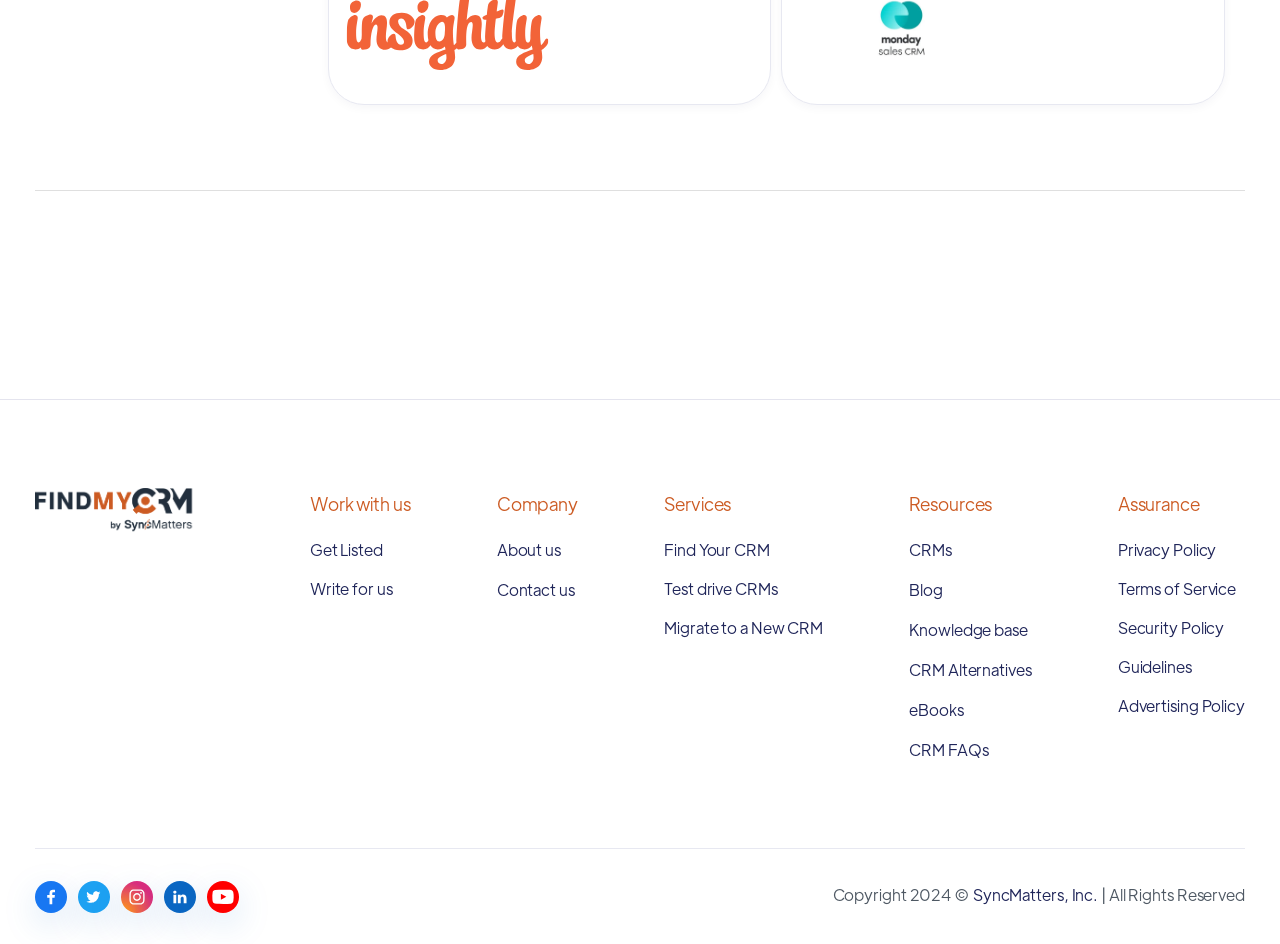Using the provided element description: "Terms of Service", determine the bounding box coordinates of the corresponding UI element in the screenshot.

[0.873, 0.612, 0.966, 0.635]